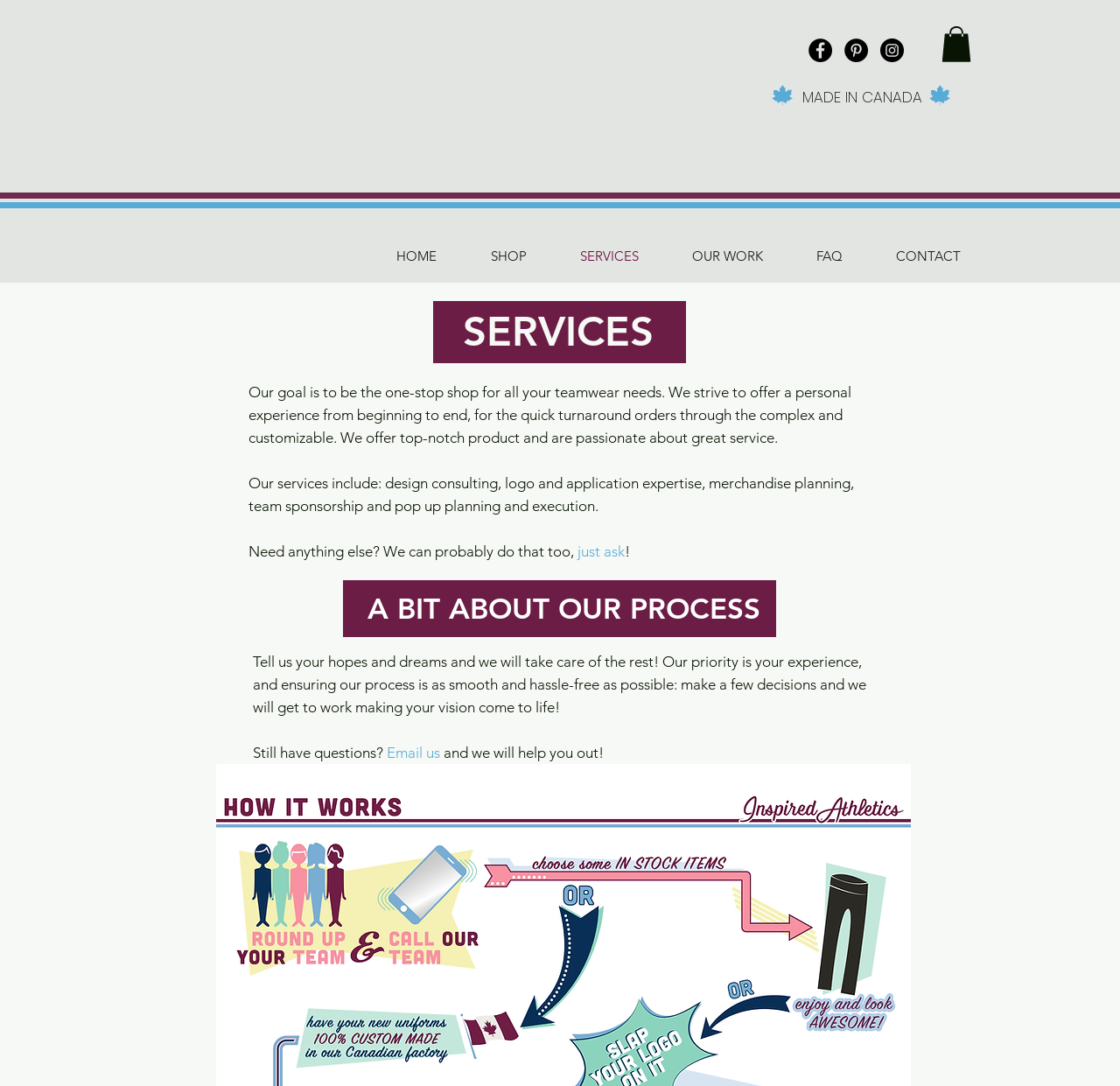Determine the bounding box coordinates of the UI element described by: "Top 20 WordPress Restaurant Themes".

None